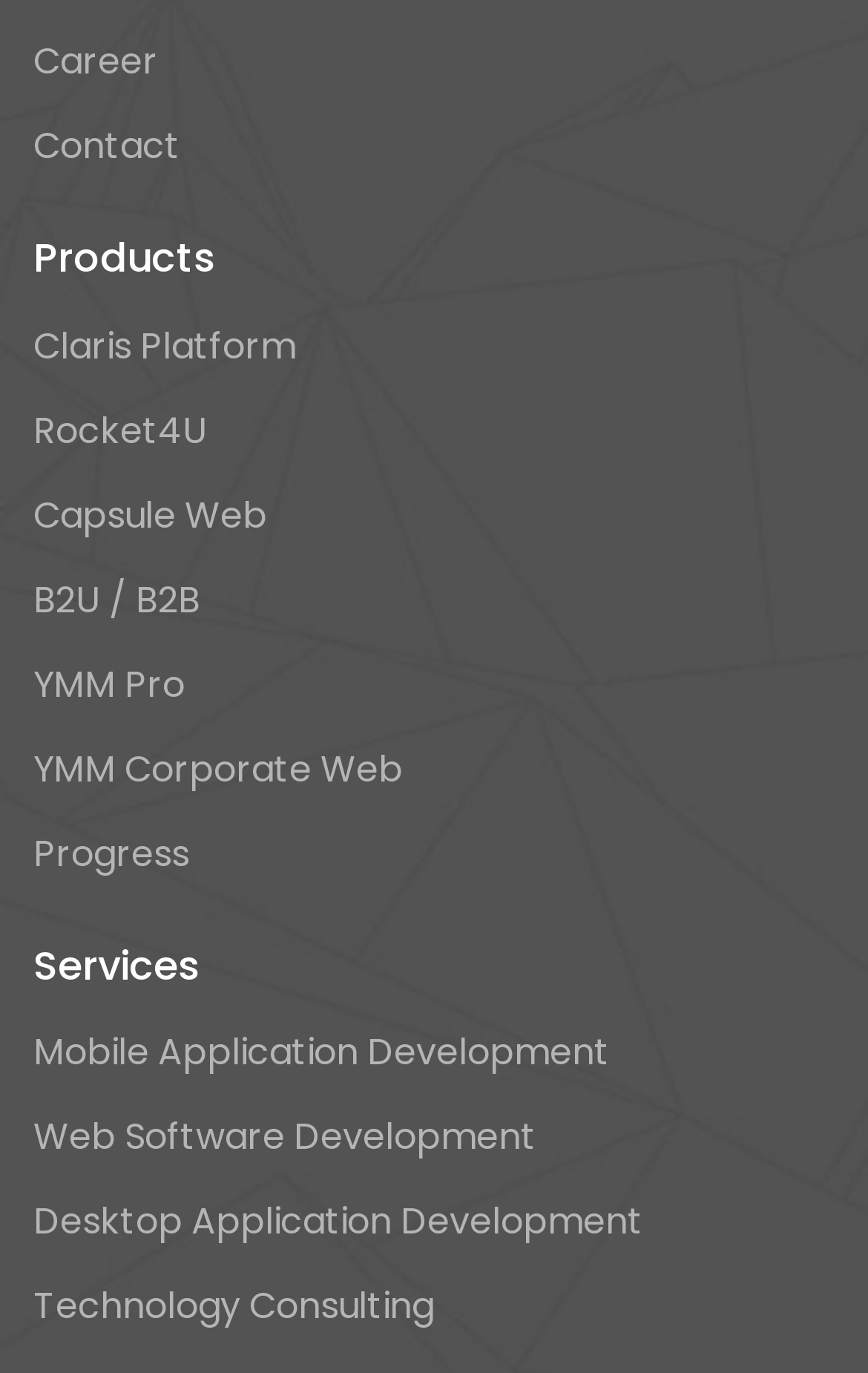Find the bounding box coordinates of the element to click in order to complete the given instruction: "View products."

[0.038, 0.171, 0.962, 0.206]